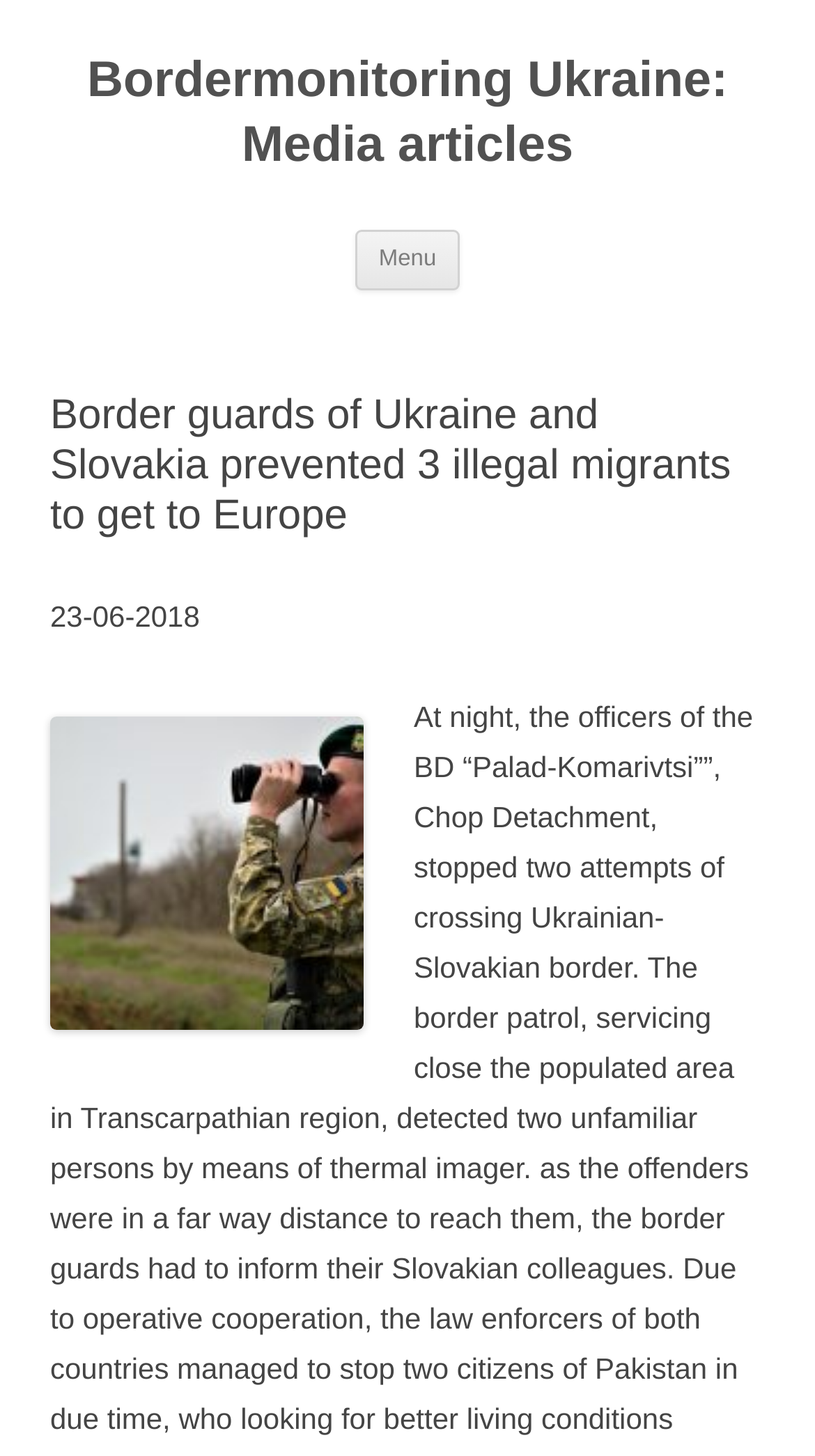Extract the main heading from the webpage content.

Bordermonitoring Ukraine: Media articles